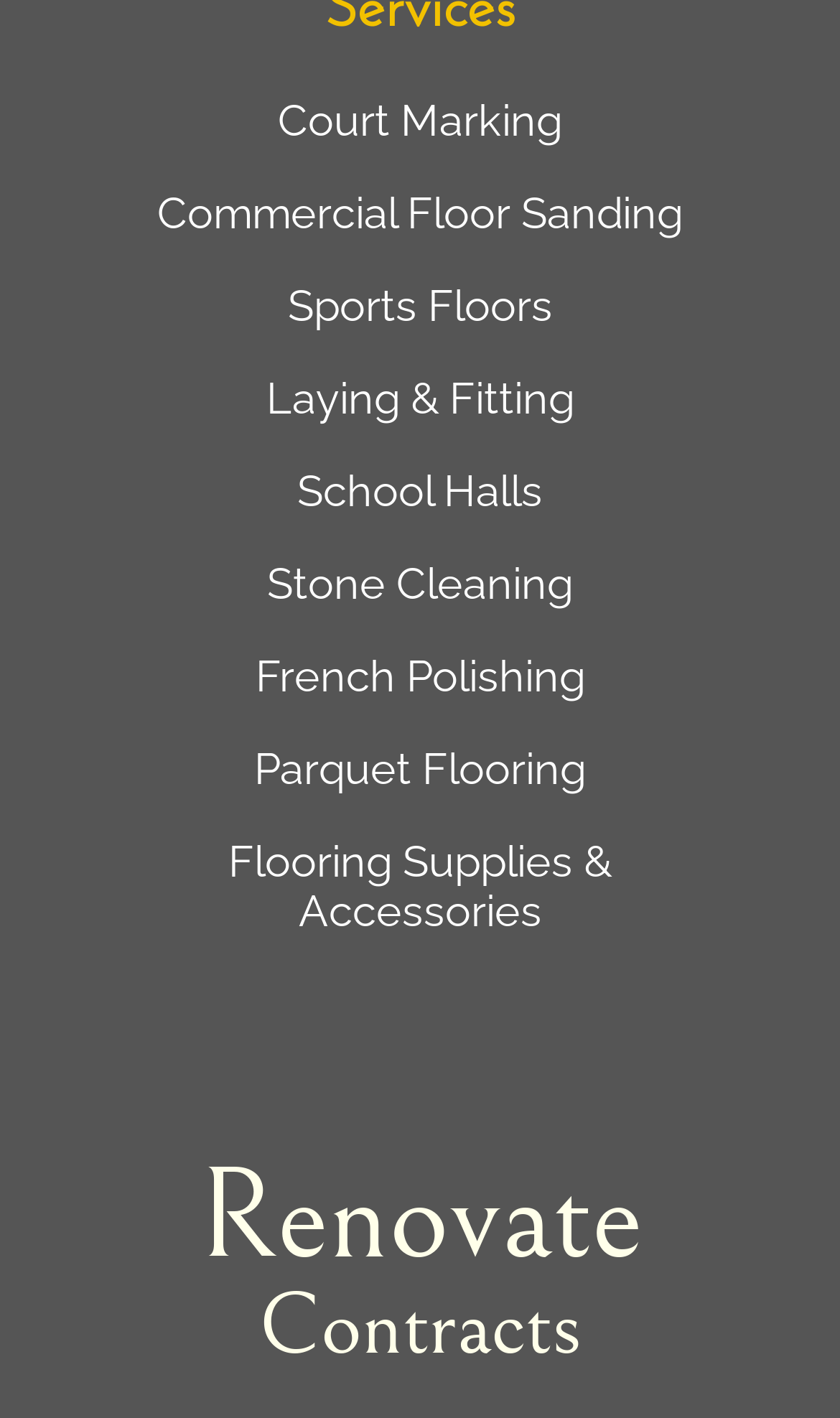How many types of flooring services are listed?
Refer to the image and give a detailed answer to the question.

There are seven links related to flooring services: 'Sports Floors', 'Laying & Fitting', 'Parquet Flooring', 'Commercial Floor Sanding', 'School Halls', 'Stone Cleaning', and 'French Polishing'.